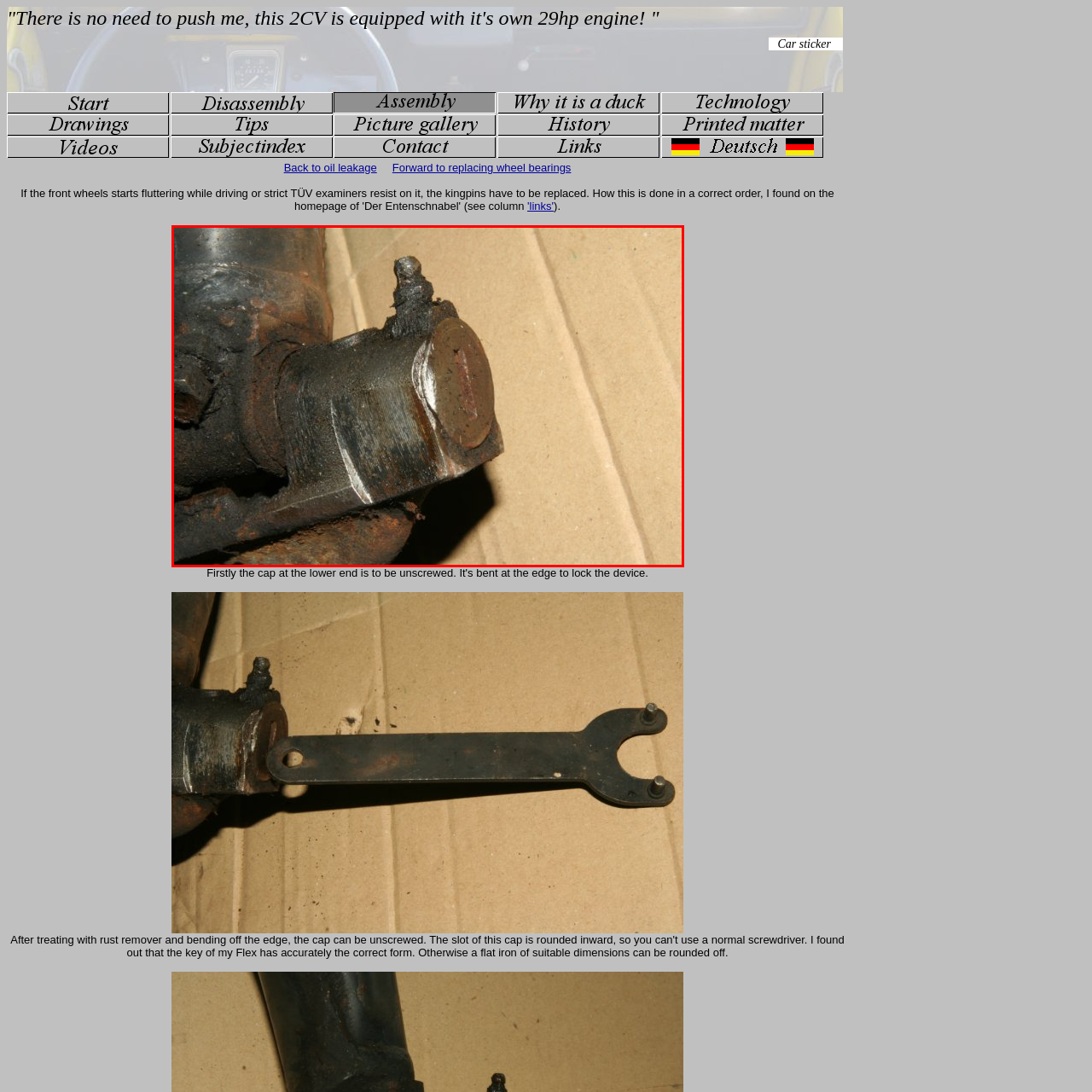Generate a comprehensive caption for the image section marked by the red box.

The image shows a detailed close-up of a rusted component, specifically a kingpin screw cap from the classic Citroën 2CV vehicle. The cap, featuring a rounded outer profile and a flat surface, is partially obscured by corrosion and dirt, highlighting its age and wear. The surrounding area consists of rusted metal, suggesting the component has been exposed to the elements for an extended period. This close-up emphasizes the intricacies of automotive parts used in vintage cars, which are often subject to deterioration over time. The contrasting textures of the metal and the background, likely a cardboard surface, provide depth to the image, focusing on the component's mechanical design and history.